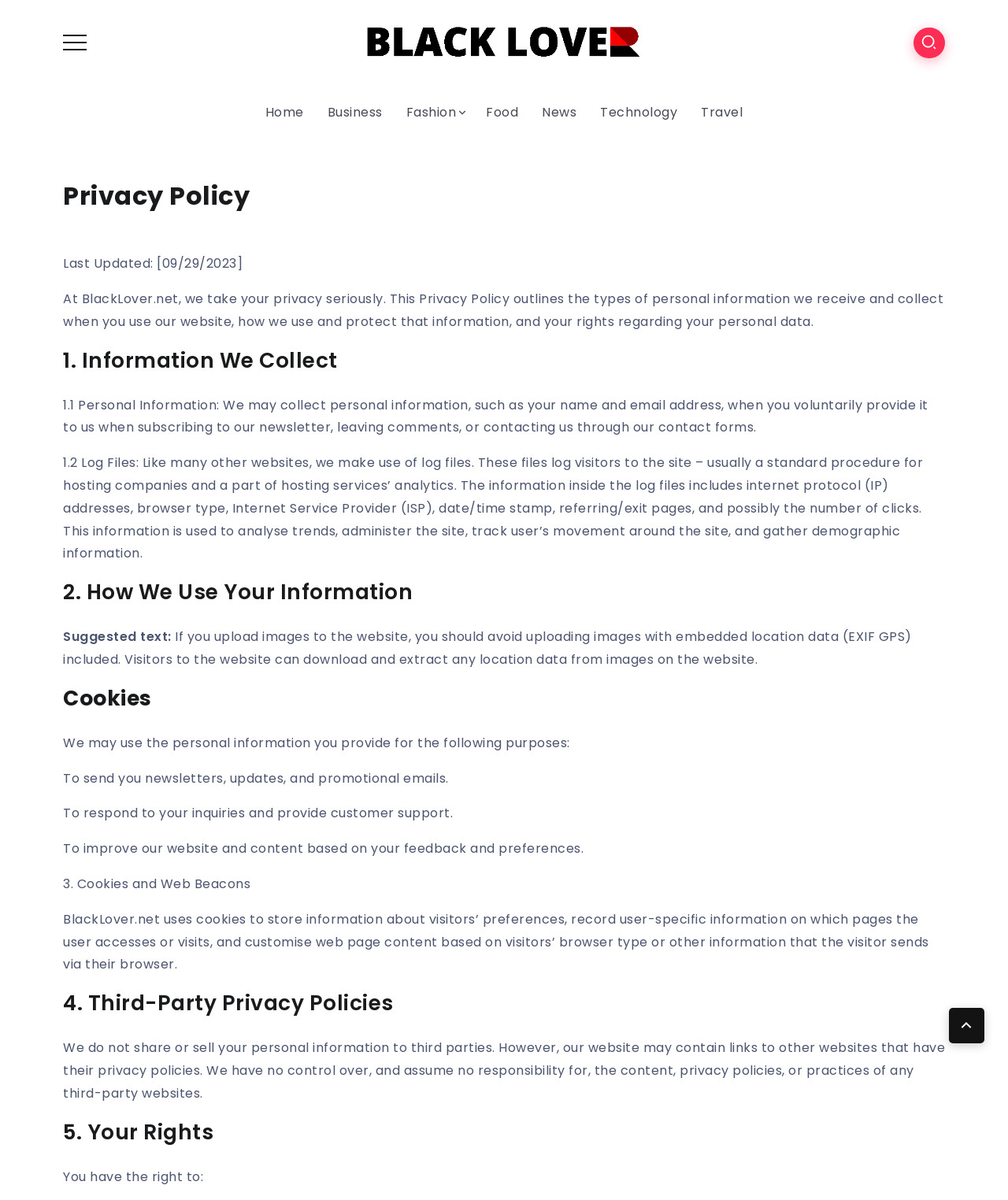Explain the webpage's design and content in an elaborate manner.

The webpage is a privacy policy page for BlackLover.net. At the top, there is a logo and a link to the website's homepage, accompanied by a row of navigation links to different sections, including Home, Business, Fashion, Food, News, Technology, and Travel.

Below the navigation links, there is a header section with a title "Privacy Policy" and a last updated date of September 29, 2023. The main content of the page is divided into several sections, each with a heading and descriptive text.

The first section, "1. Information We Collect", explains the types of personal information the website collects, including personal information provided by users and log files. The second section, "2. How We Use Your Information", describes how the website uses the collected information.

The page also has sections on "Cookies", "3. Cookies and Web Beacons", "4. Third-Party Privacy Policies", and "5. Your Rights", which provide information on the website's use of cookies, third-party privacy policies, and users' rights regarding their personal data.

Throughout the page, there are several paragraphs of text that provide detailed information on the website's privacy policies and practices.